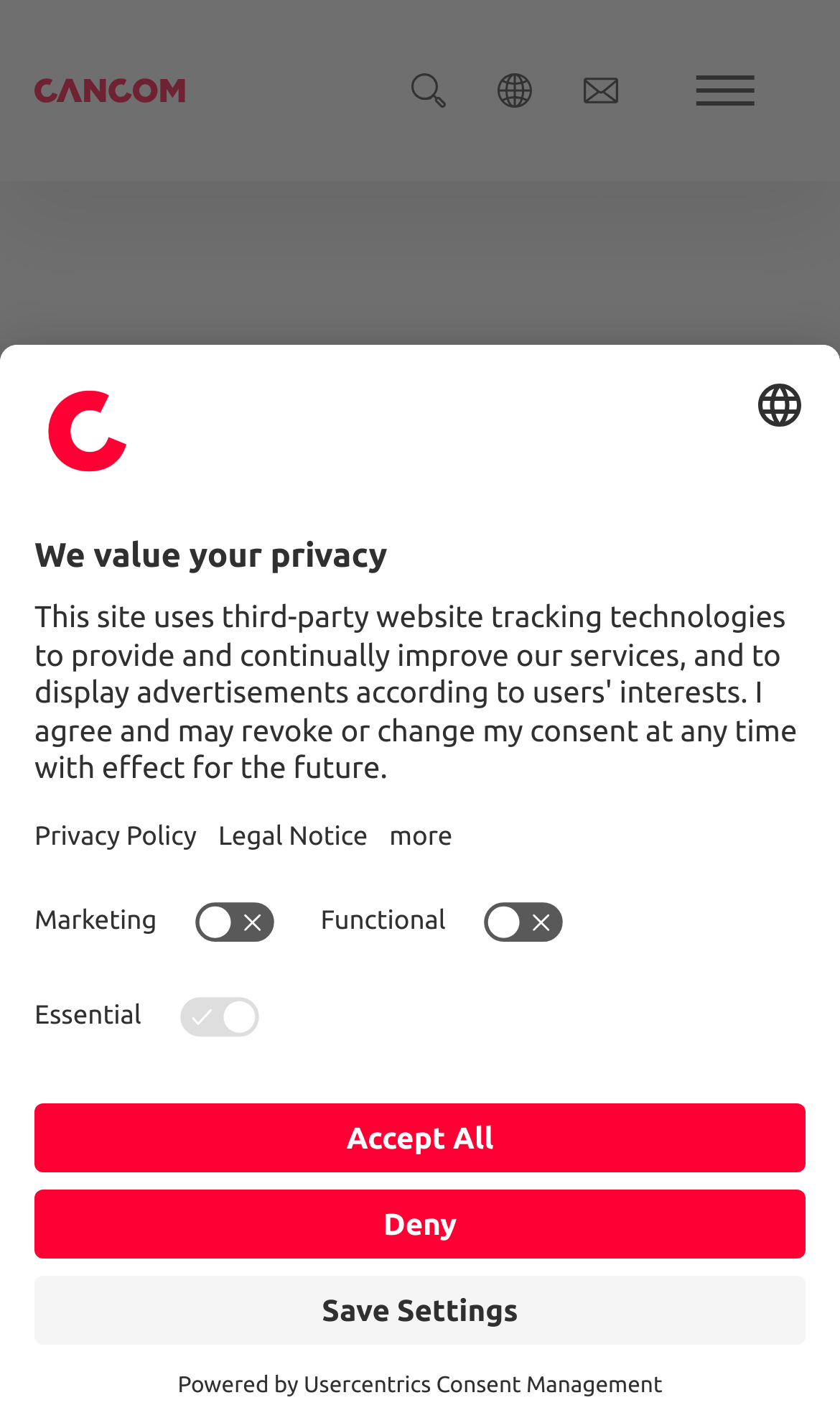Please find the bounding box coordinates of the element's region to be clicked to carry out this instruction: "Switch to English language".

[0.121, 0.061, 0.725, 0.134]